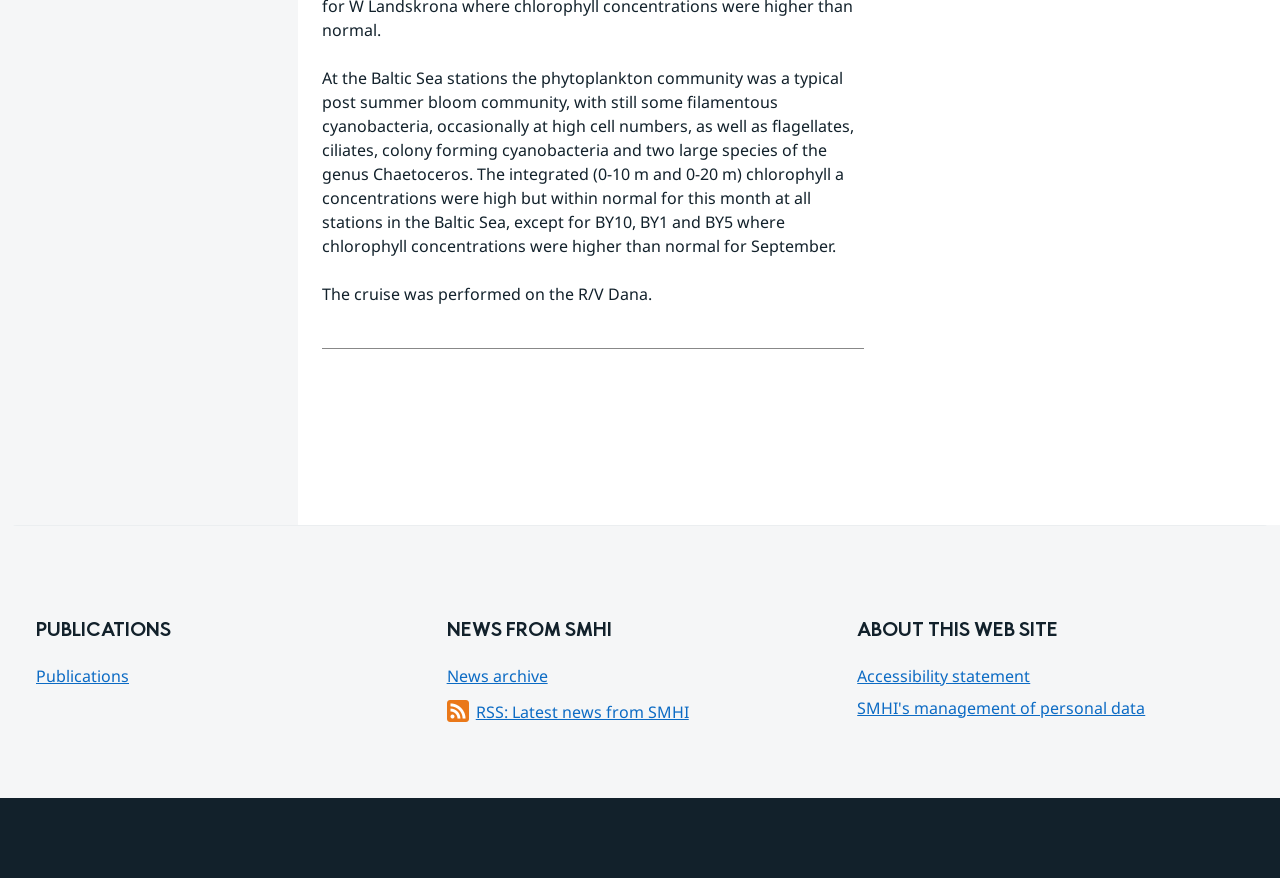Please determine the bounding box of the UI element that matches this description: RSS: Latest news from SMHI. The coordinates should be given as (top-left x, top-left y, bottom-right x, bottom-right y), with all values between 0 and 1.

[0.349, 0.793, 0.538, 0.834]